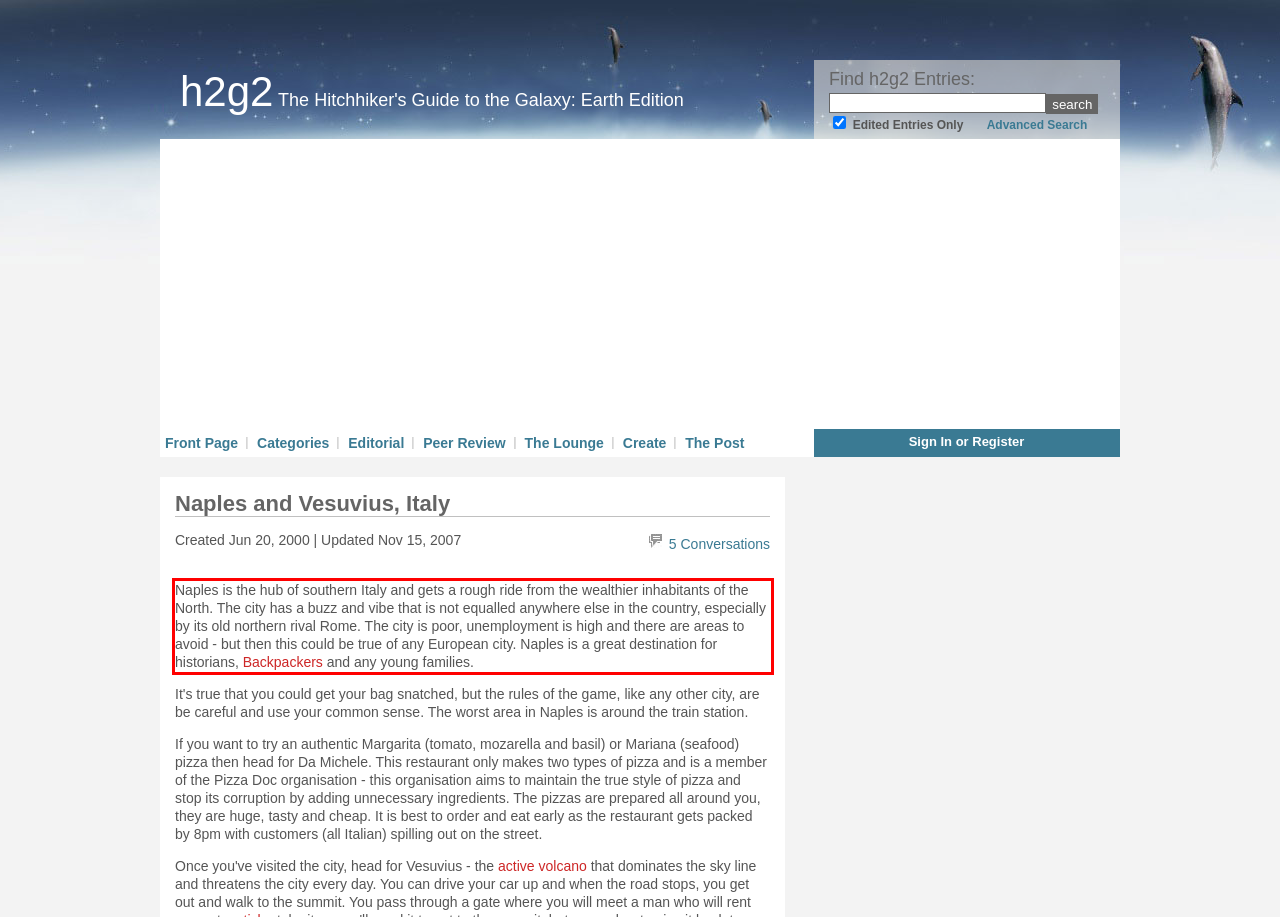Given a screenshot of a webpage, locate the red bounding box and extract the text it encloses.

Naples is the hub of southern Italy and gets a rough ride from the wealthier inhabitants of the North. The city has a buzz and vibe that is not equalled anywhere else in the country, especially by its old northern rival Rome. The city is poor, unemployment is high and there are areas to avoid - but then this could be true of any European city. Naples is a great destination for historians, Backpackers and any young families.